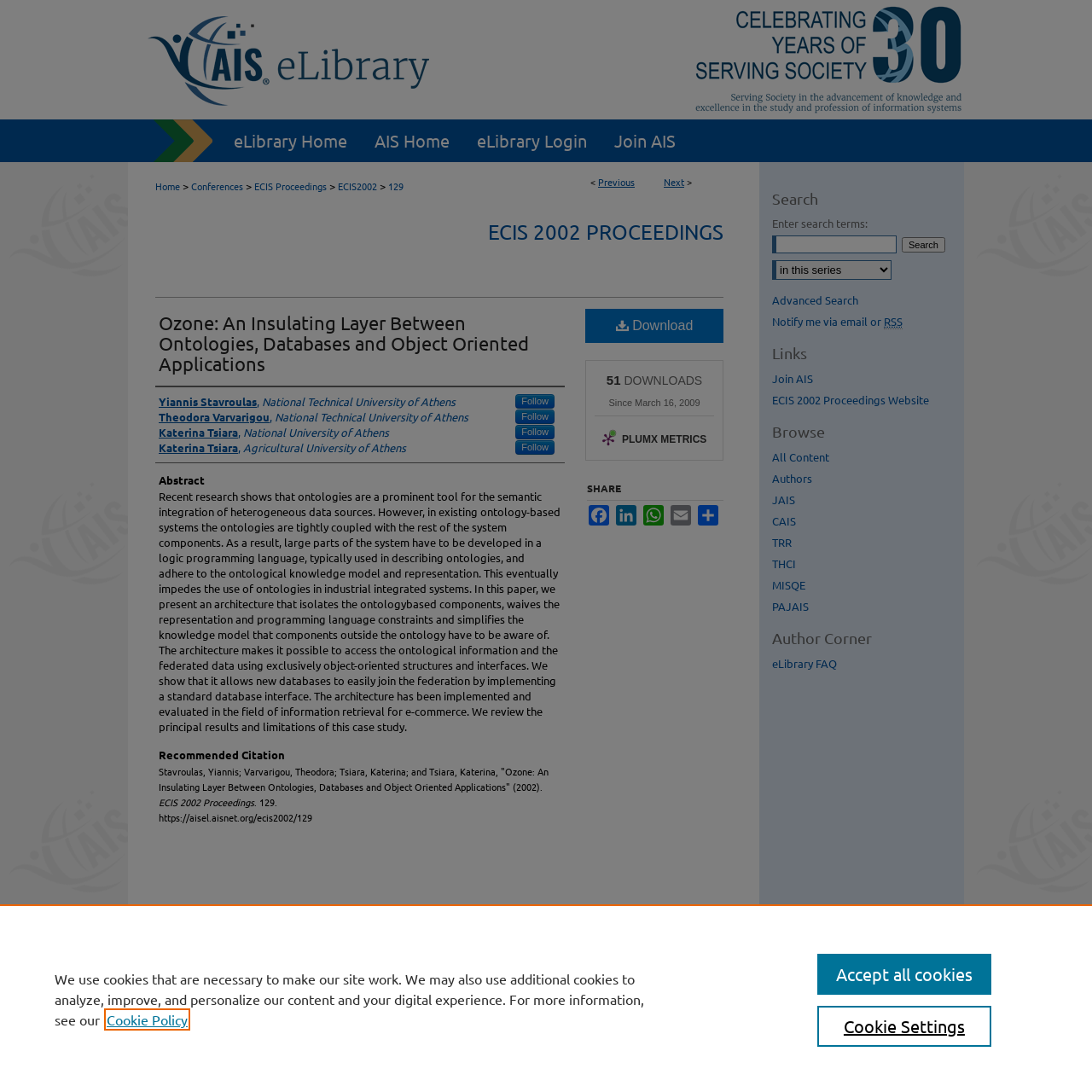Please extract the title of the webpage.

Ozone: An Insulating Layer Between Ontologies, Databases and Object Oriented Applications